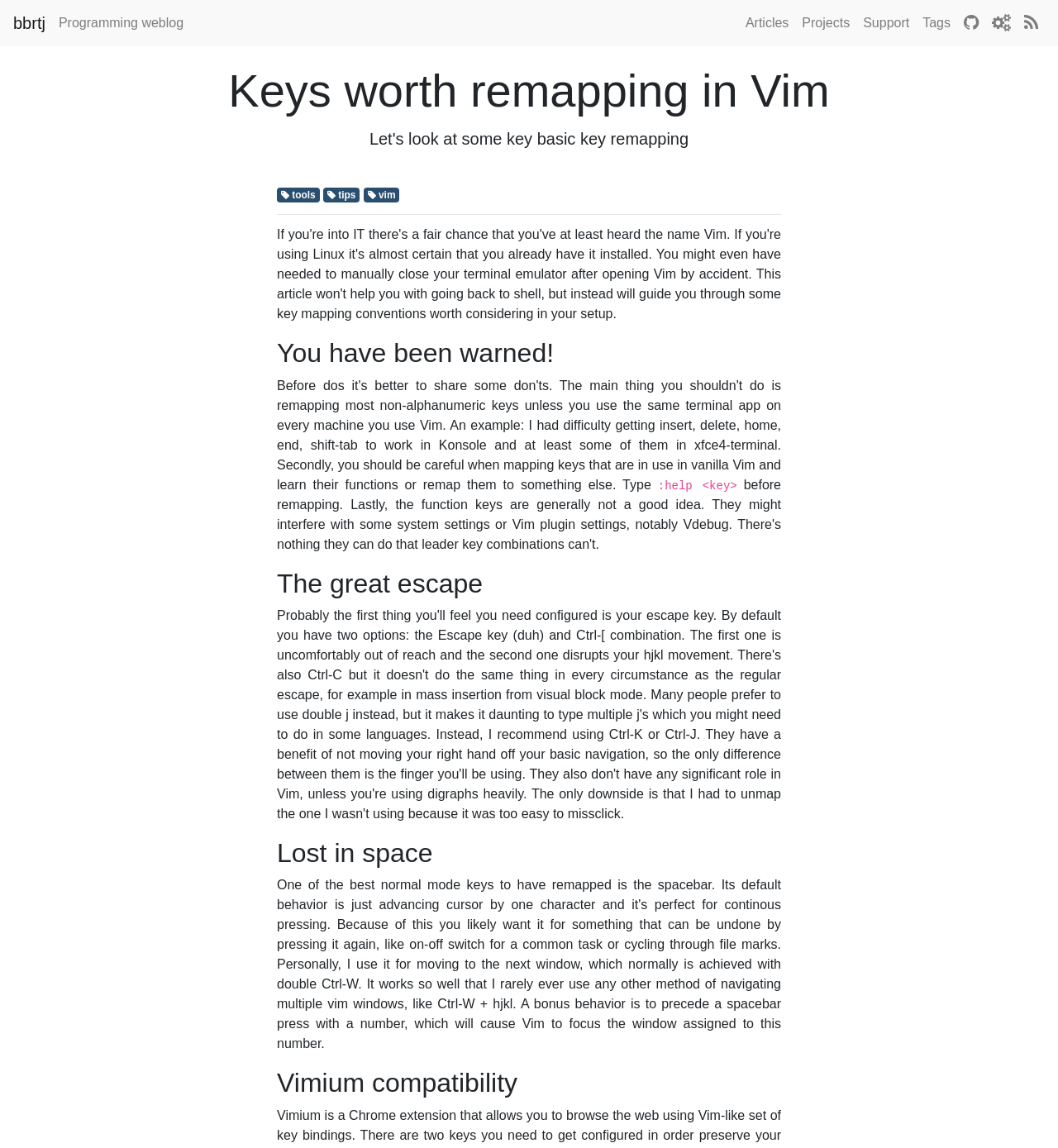Please identify the bounding box coordinates of the clickable area that will fulfill the following instruction: "View recent post Section 14: An ecosystem approach to deriving impact". The coordinates should be in the format of four float numbers between 0 and 1, i.e., [left, top, right, bottom].

None